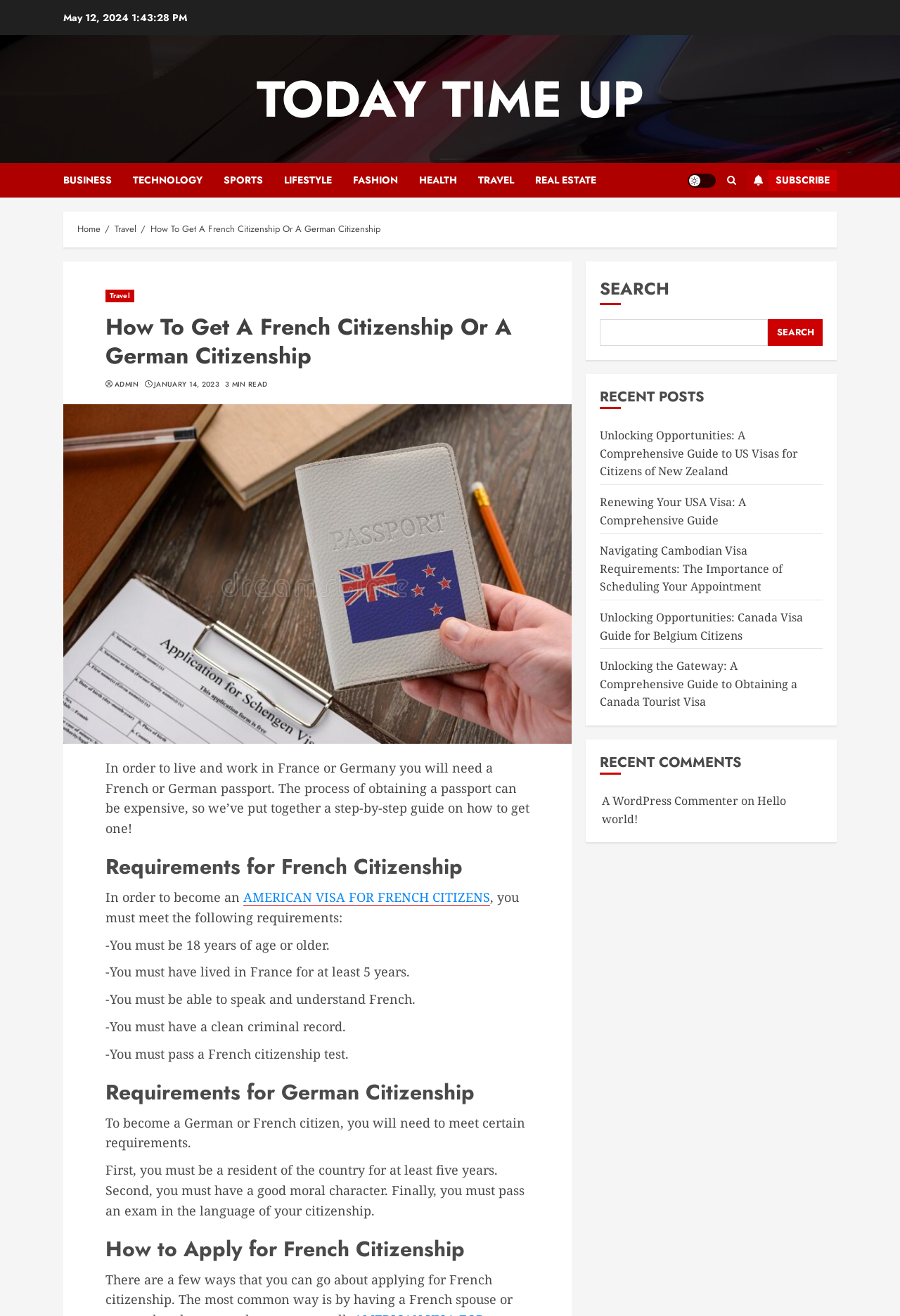Identify the bounding box for the given UI element using the description provided. Coordinates should be in the format (top-left x, top-left y, bottom-right x, bottom-right y) and must be between 0 and 1. Here is the description: AMERICAN VISA FOR FRENCH CITIZENS

[0.27, 0.675, 0.545, 0.689]